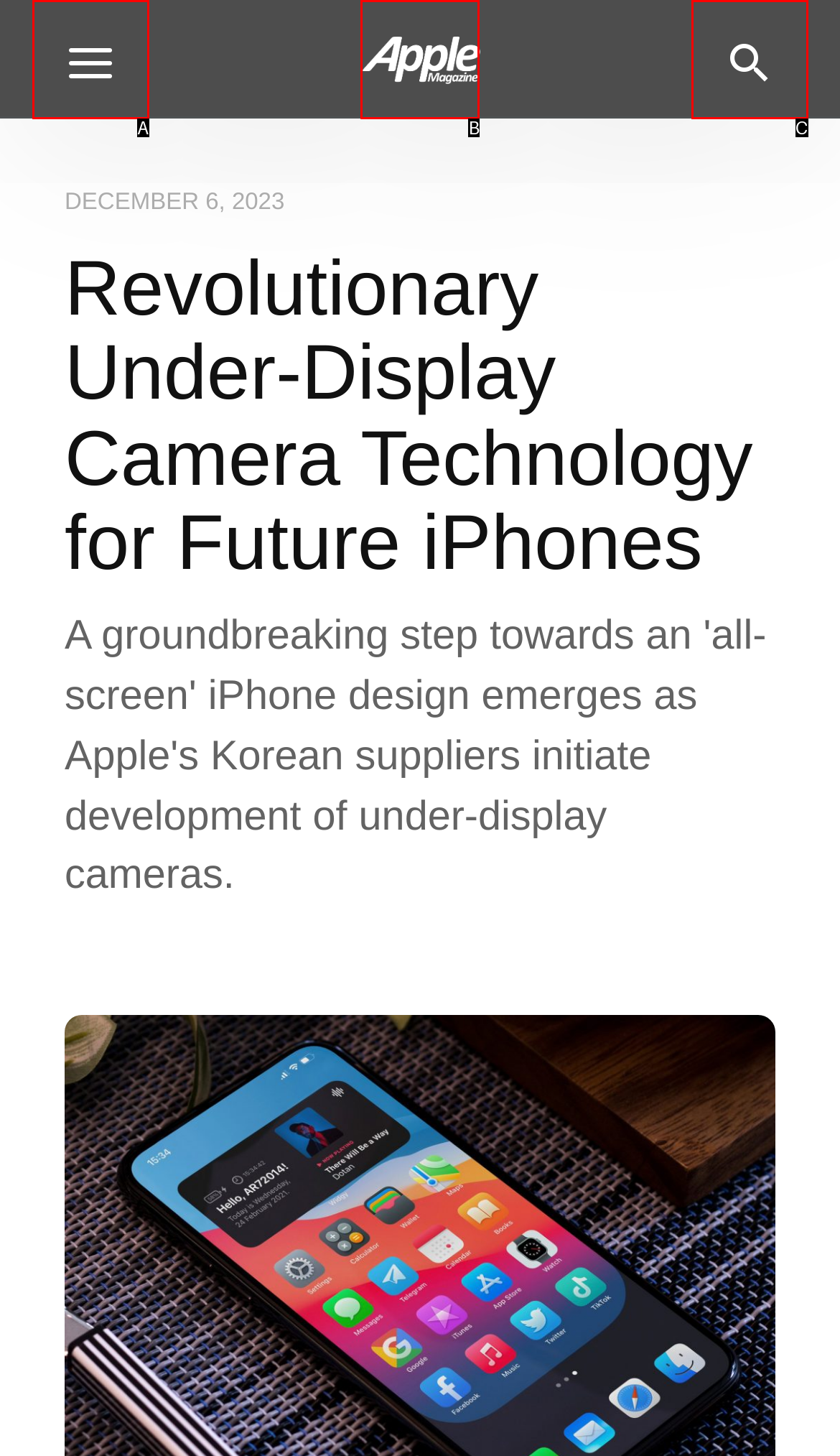From the description: MENU, select the HTML element that fits best. Reply with the letter of the appropriate option.

None